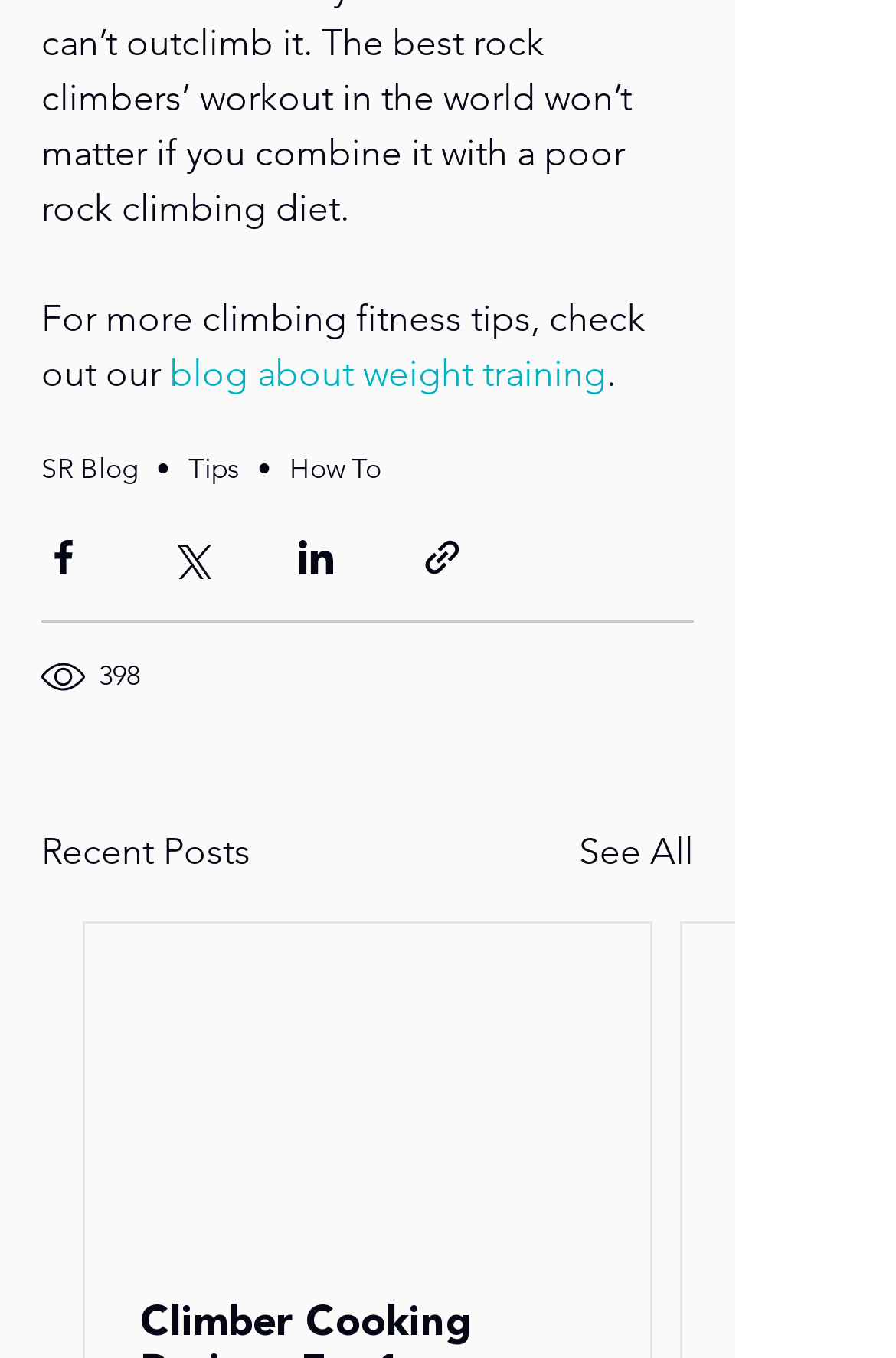Determine the bounding box of the UI element mentioned here: "See All". The coordinates must be in the format [left, top, right, bottom] with values ranging from 0 to 1.

[0.646, 0.607, 0.774, 0.648]